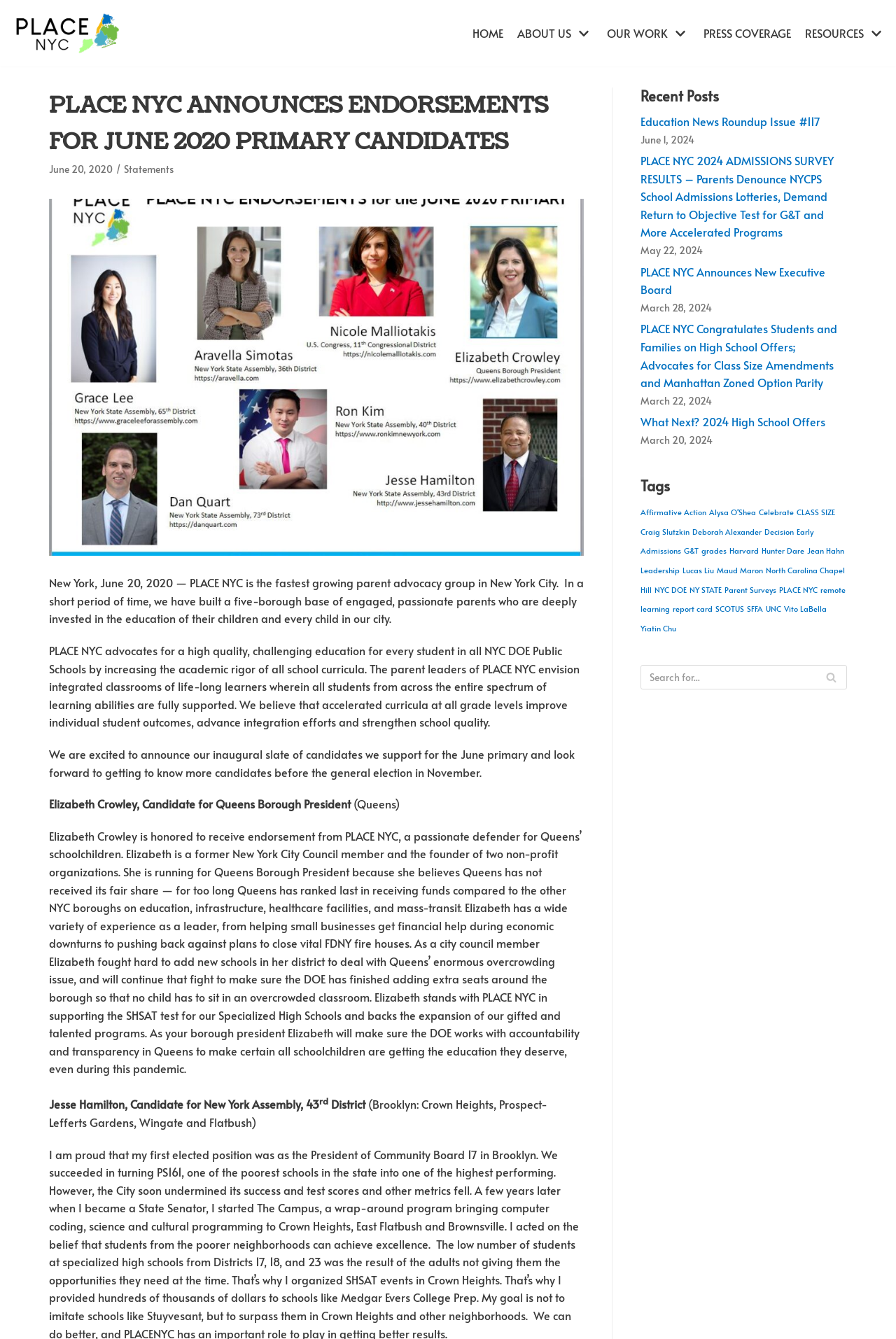Please determine the bounding box coordinates of the area that needs to be clicked to complete this task: 'Check the 'News' section'. The coordinates must be four float numbers between 0 and 1, formatted as [left, top, right, bottom].

None